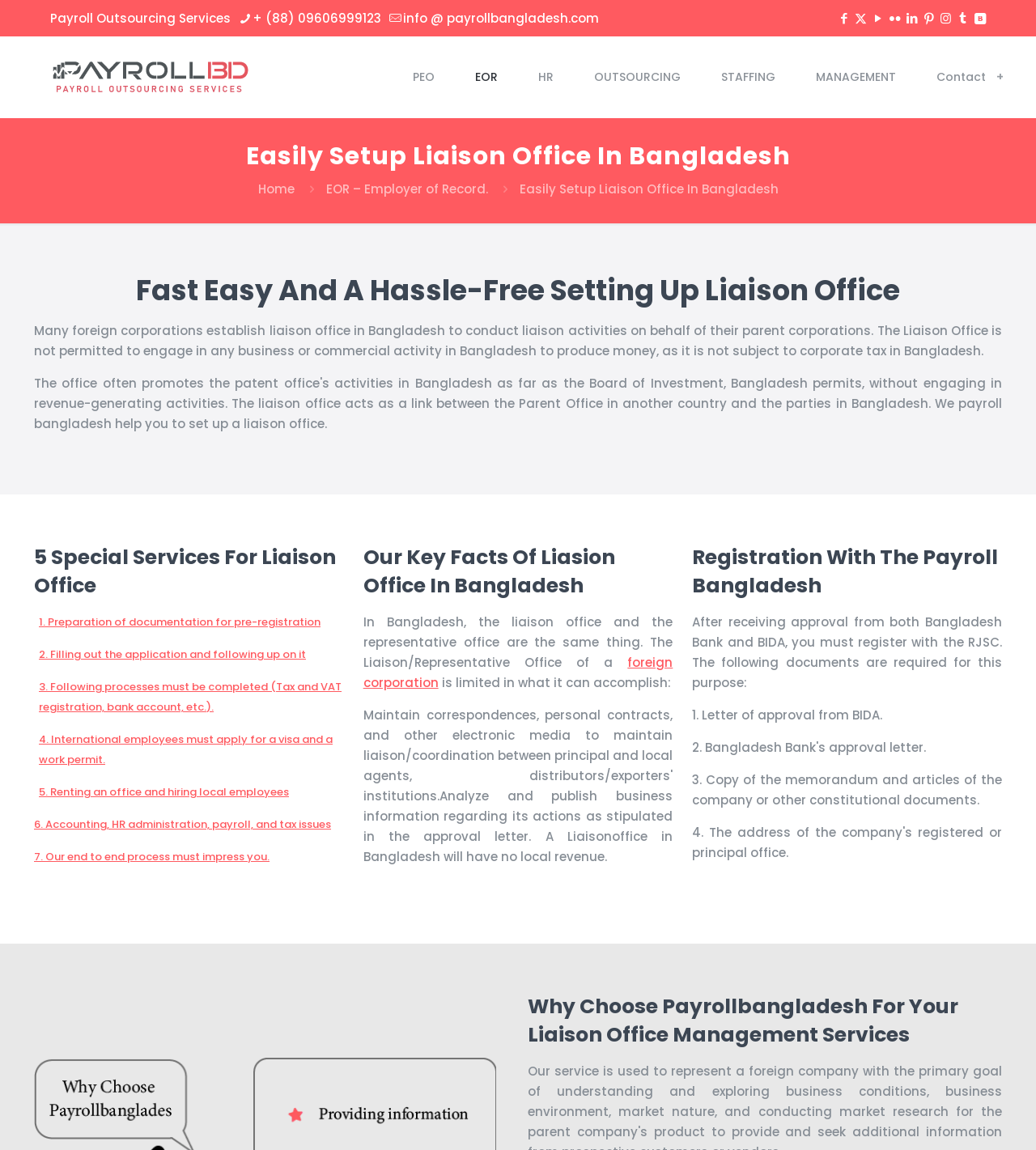Locate the bounding box coordinates of the element's region that should be clicked to carry out the following instruction: "Contact us". The coordinates need to be four float numbers between 0 and 1, i.e., [left, top, right, bottom].

[0.888, 0.032, 0.967, 0.102]